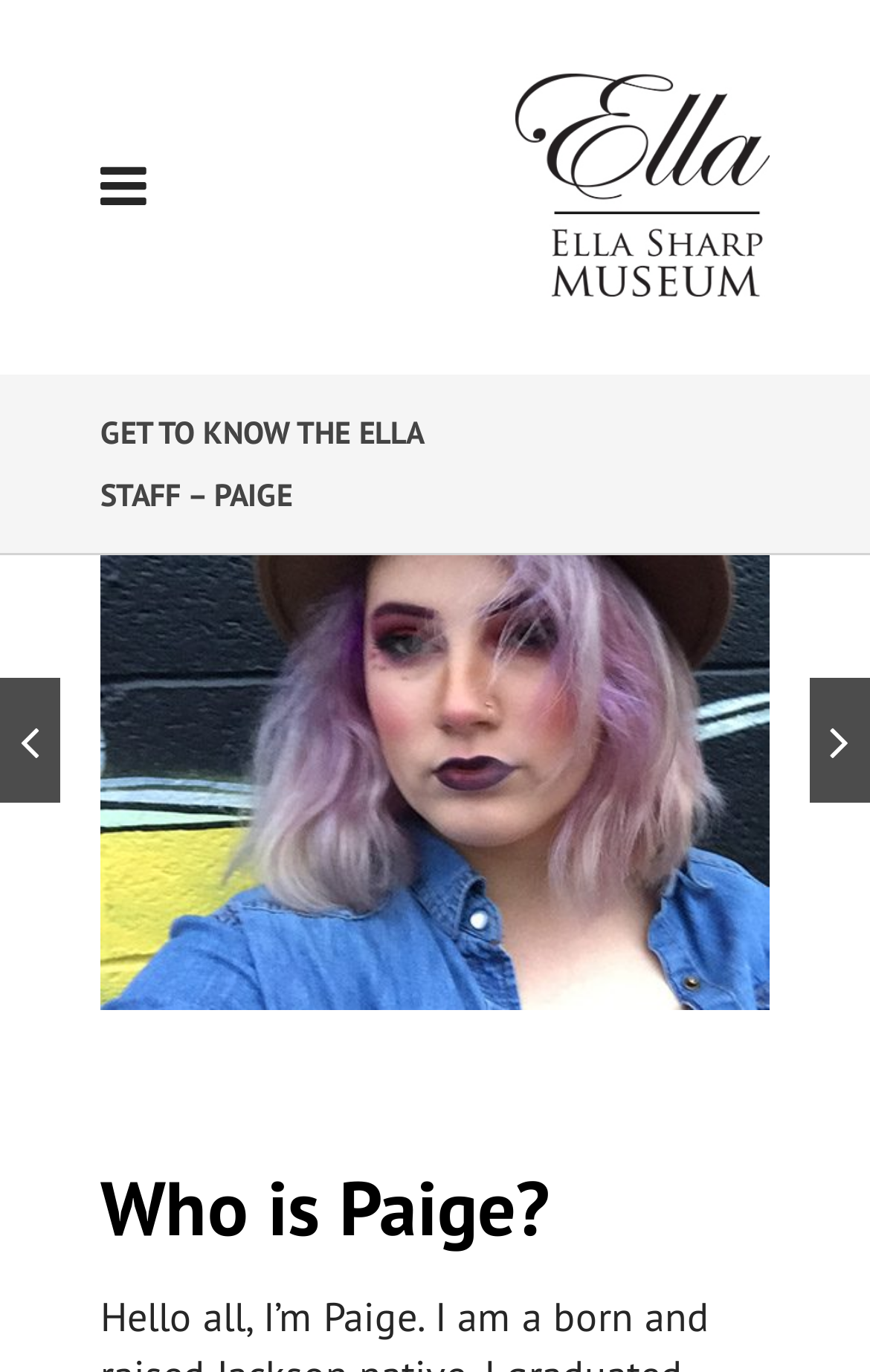What is the content type of the page?
Answer the question with detailed information derived from the image.

The presence of a heading element with the text 'GET TO KNOW THE ELLA STAFF – PAIGE' and a subheading 'Who is Paige?' suggests that the content type of the page is a staff profile, specifically about Paige.